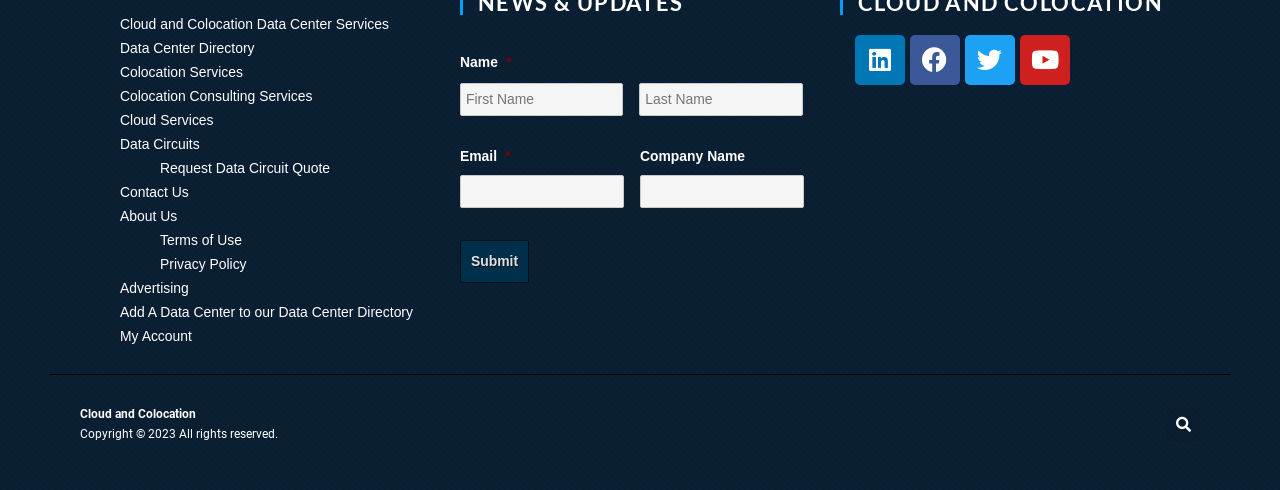Specify the bounding box coordinates of the area to click in order to execute this command: 'Search for data centers'. The coordinates should consist of four float numbers ranging from 0 to 1, and should be formatted as [left, top, right, bottom].

[0.912, 0.833, 0.937, 0.9]